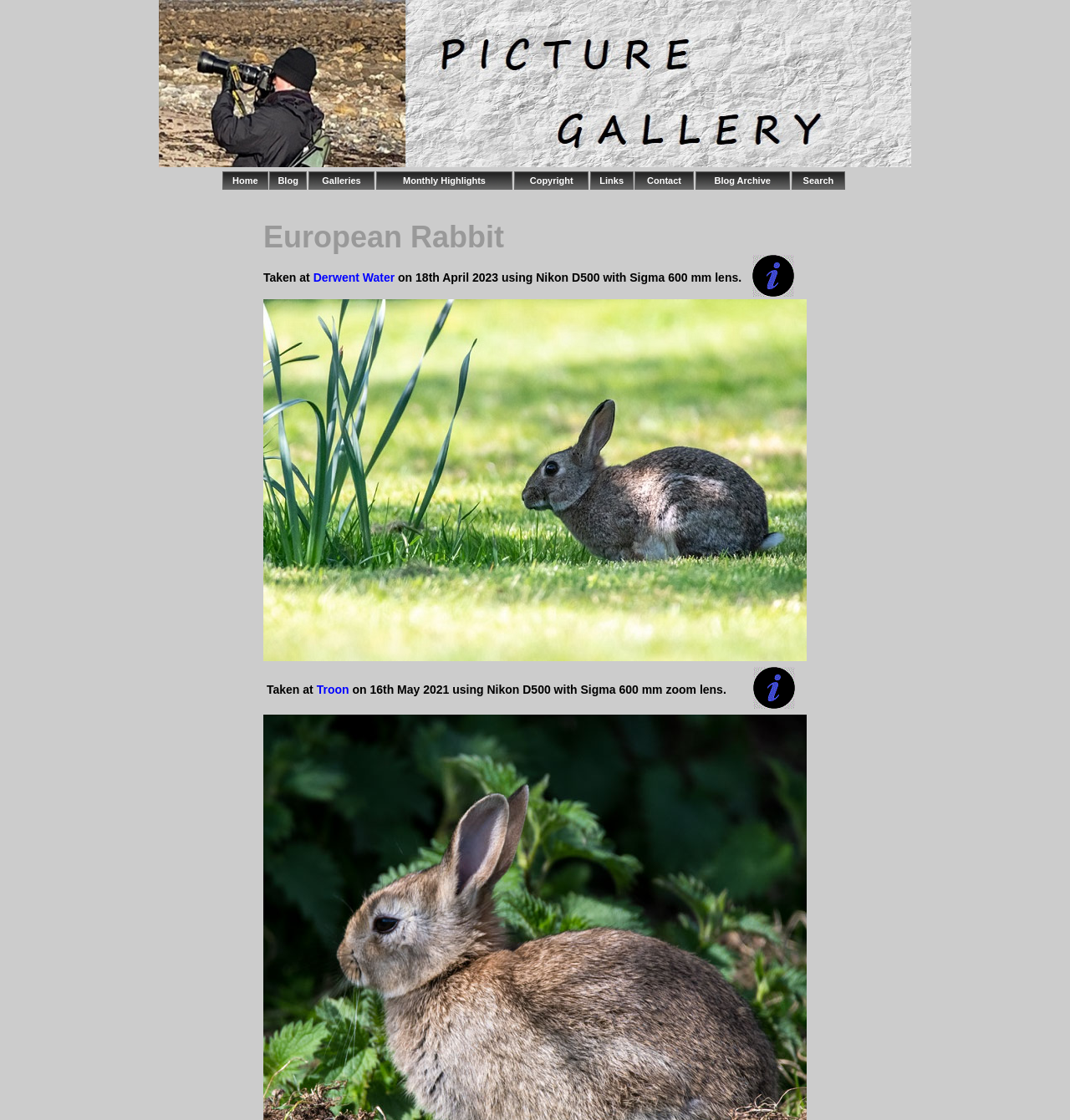Reply to the question with a single word or phrase:
What type of lens was used to take the first image?

Sigma 600 mm lens